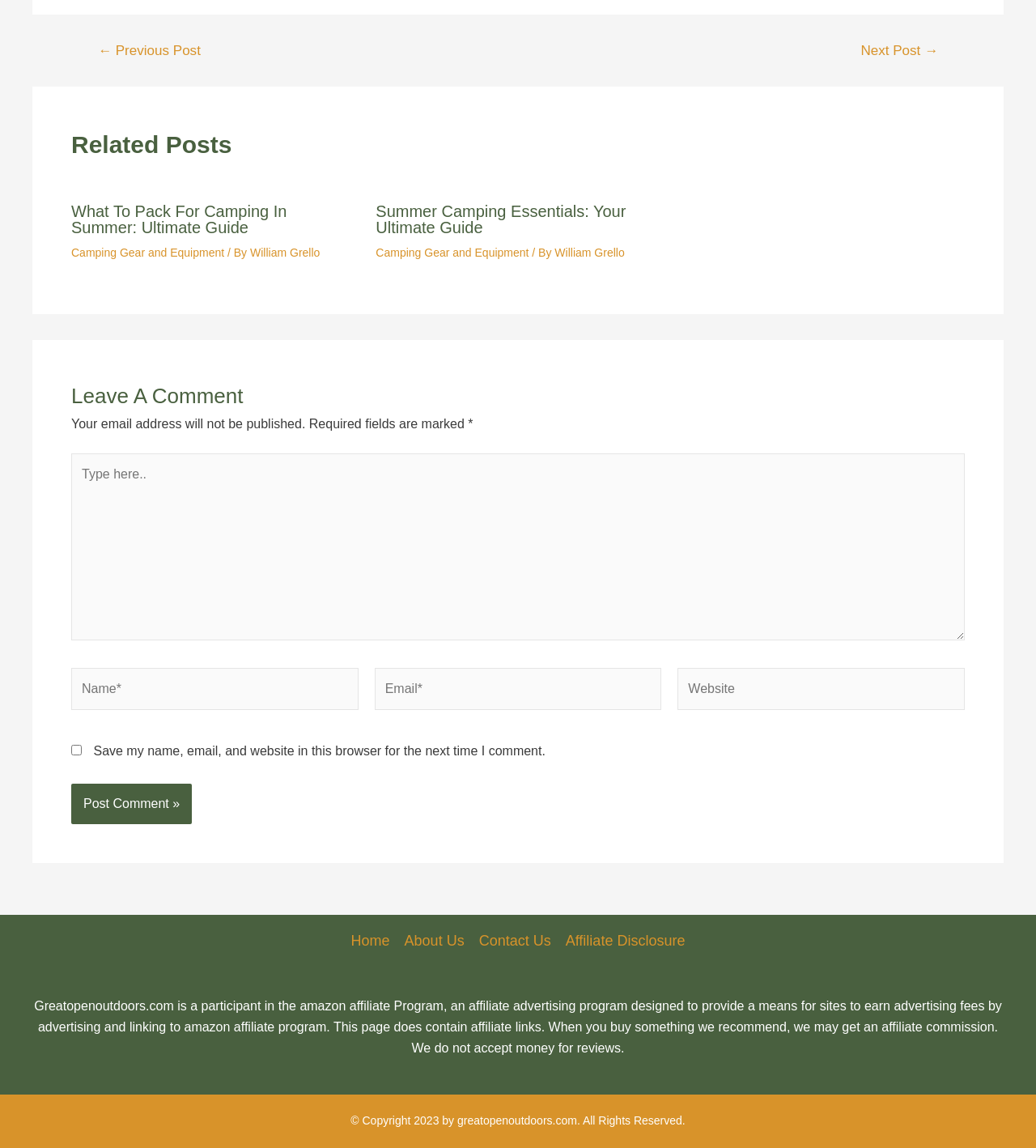Please identify the bounding box coordinates of the element that needs to be clicked to execute the following command: "Type in the comment box". Provide the bounding box using four float numbers between 0 and 1, formatted as [left, top, right, bottom].

[0.069, 0.395, 0.931, 0.558]